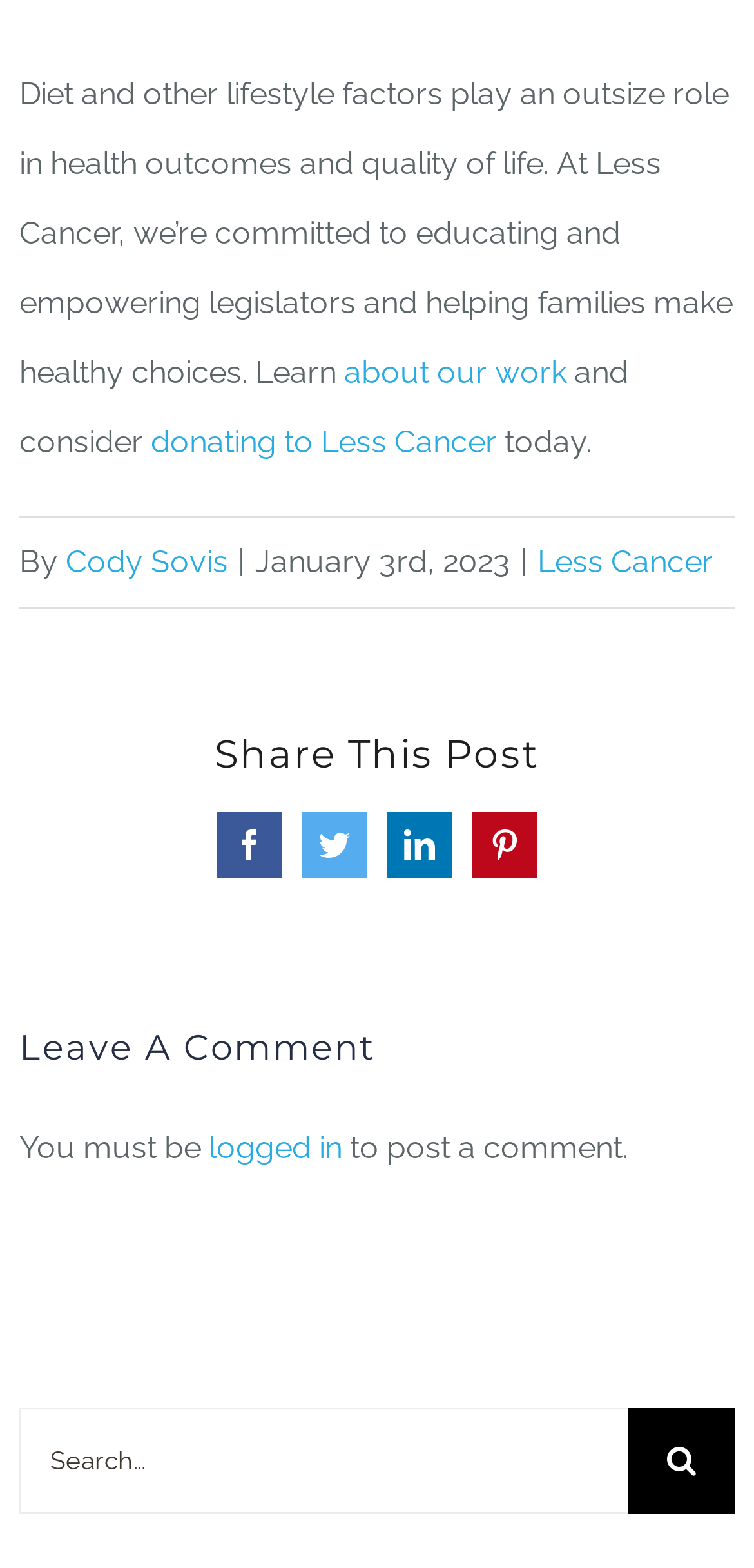Use a single word or phrase to answer the question:
What is required to post a comment?

To be logged in